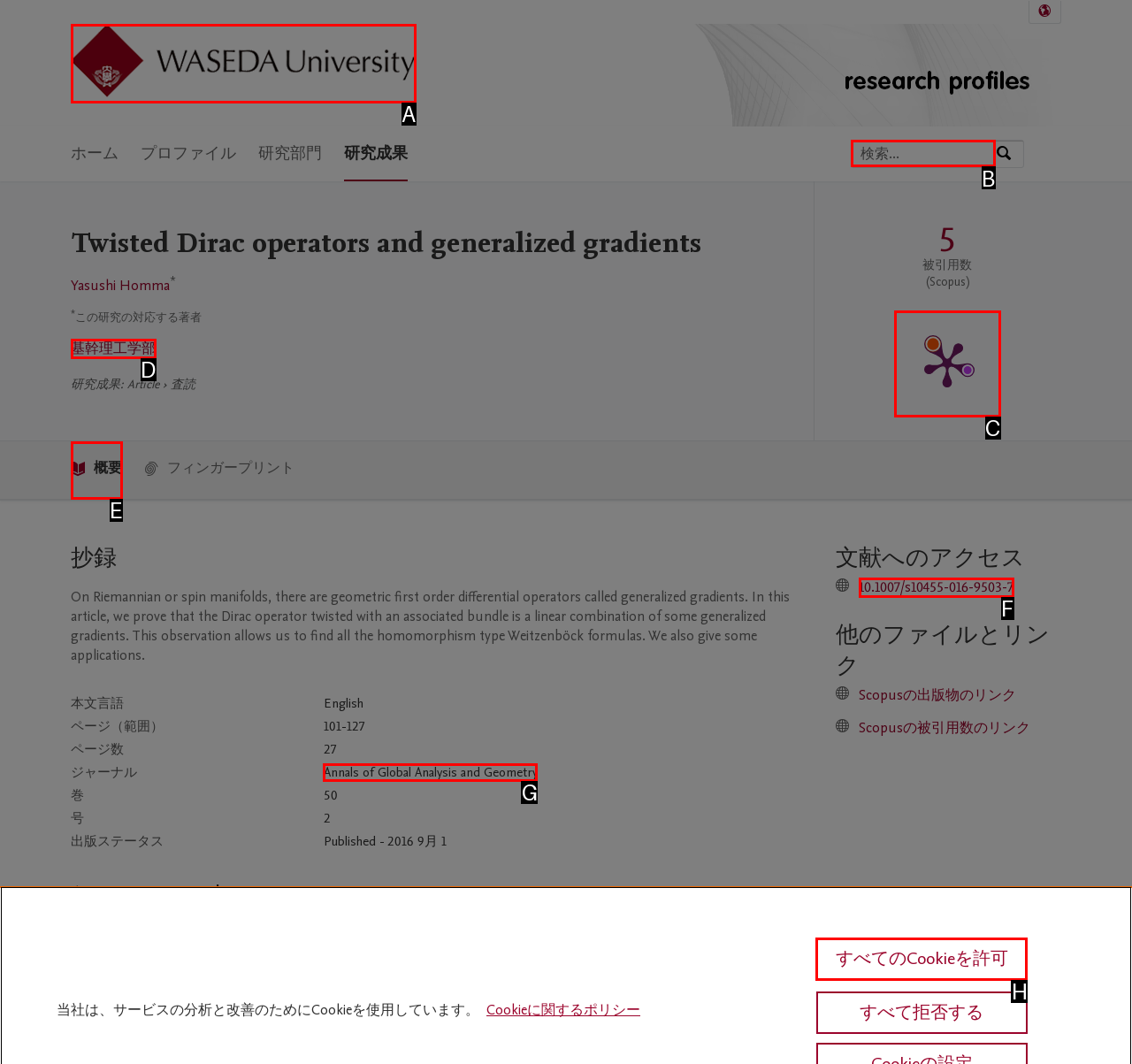To achieve the task: search for a research topic, indicate the letter of the correct choice from the provided options.

B